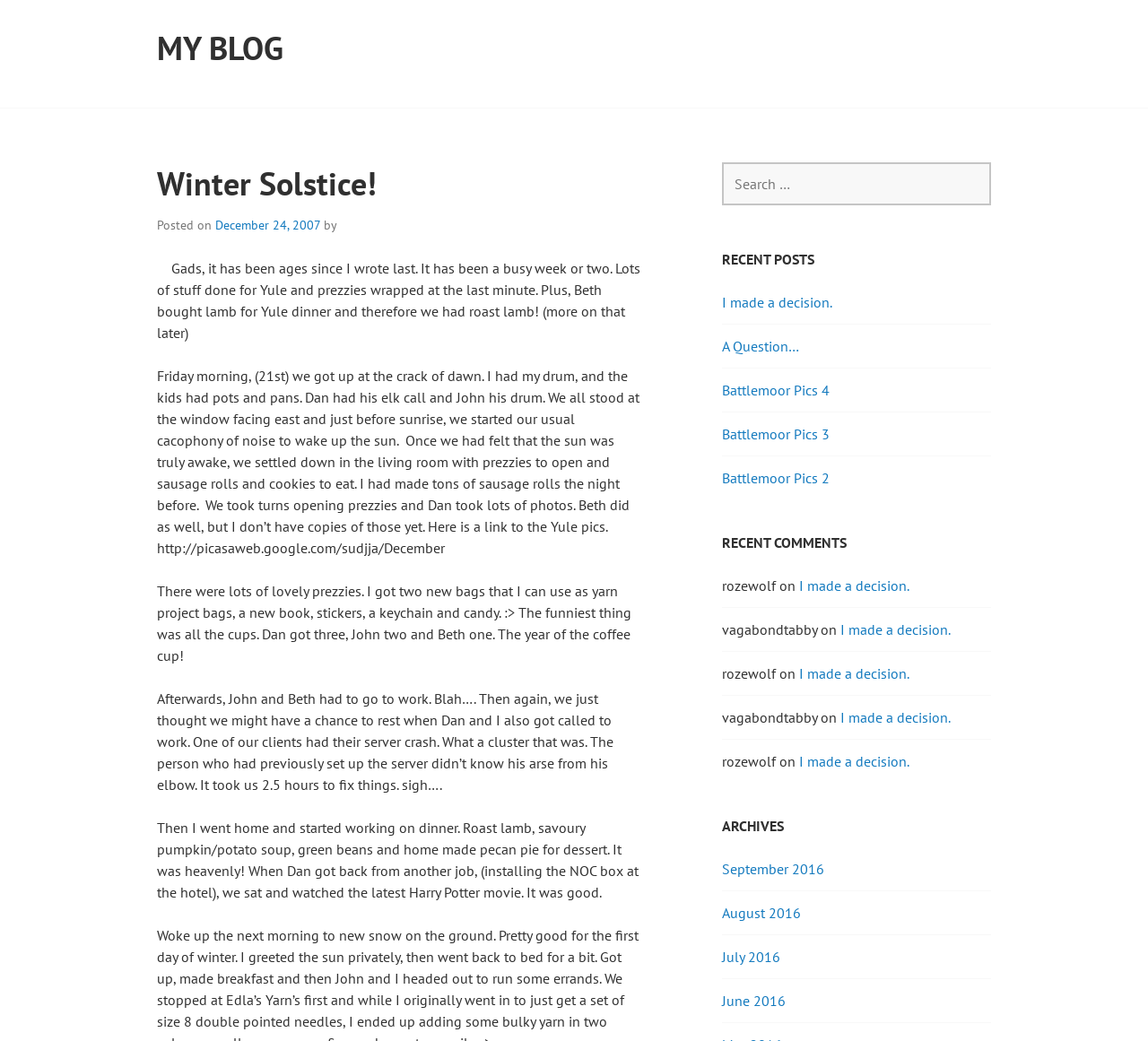Point out the bounding box coordinates of the section to click in order to follow this instruction: "Read the 'Winter Solstice!' post".

[0.137, 0.156, 0.559, 0.197]